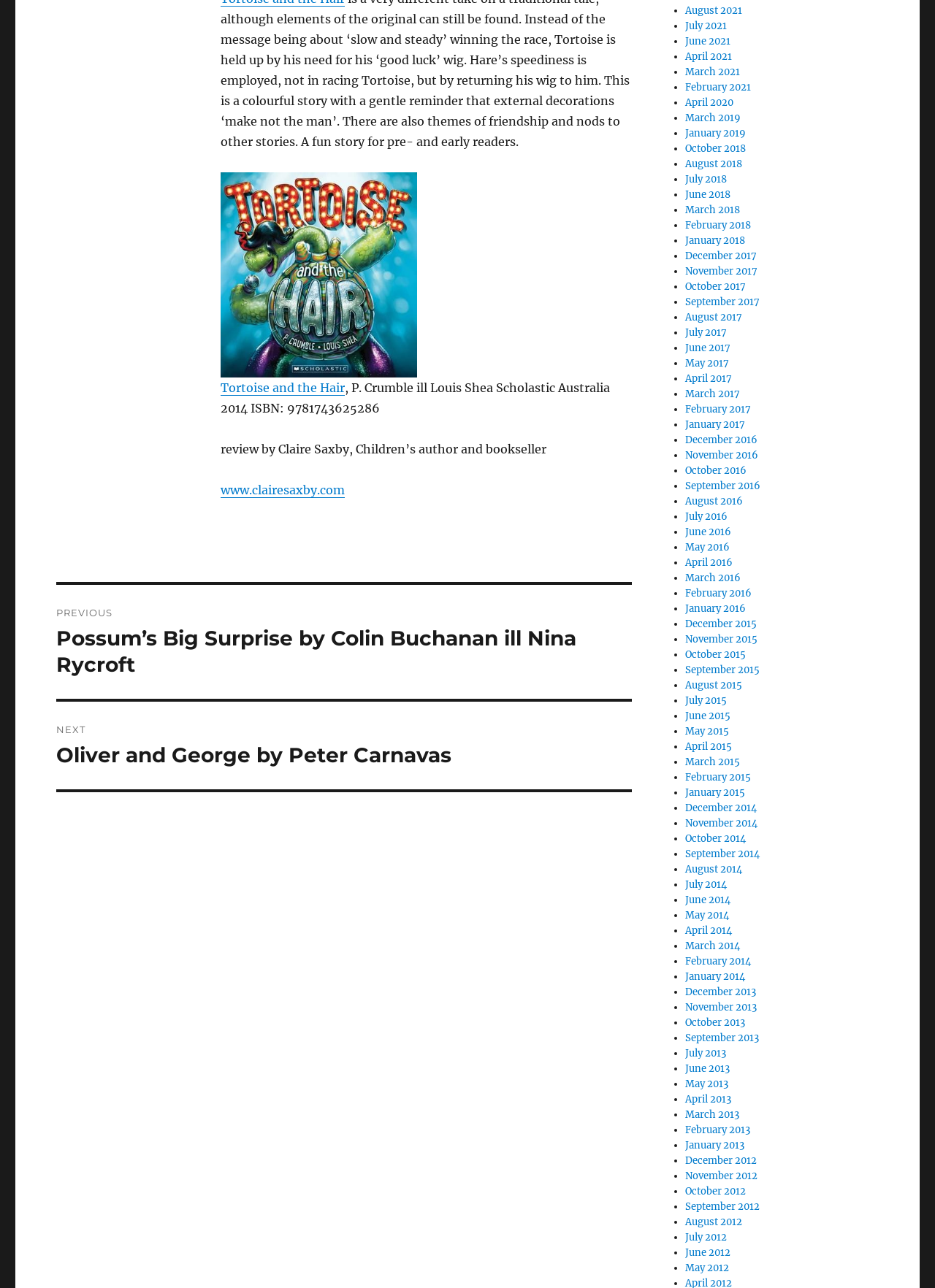How many months are listed in the post navigation section?
Based on the visual details in the image, please answer the question thoroughly.

The post navigation section is located at the bottom of the webpage and lists months from August 2016 to August 2021. By counting the number of link elements in this section, we can determine that there are 24 months listed.